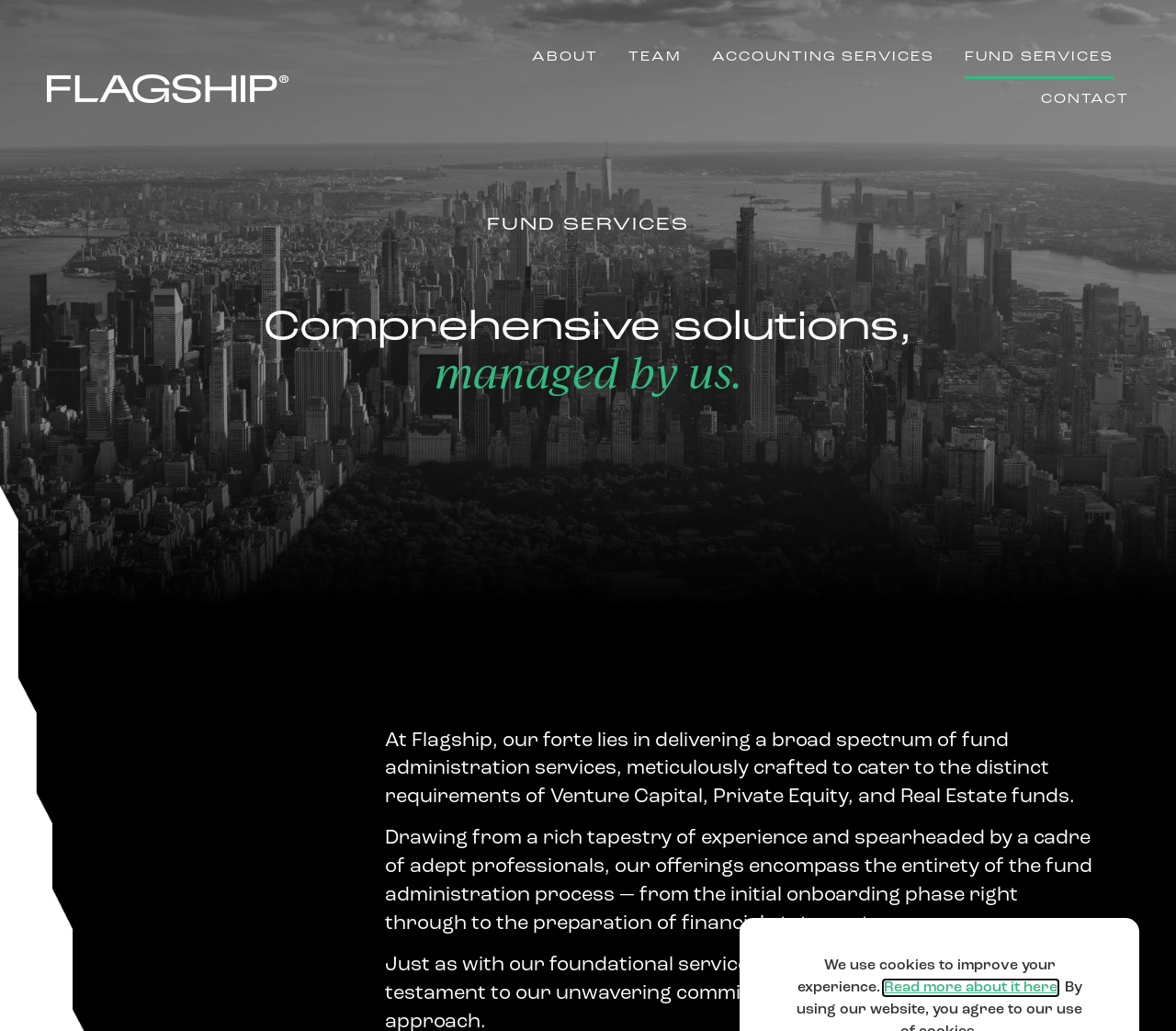Provide the bounding box coordinates for the UI element that is described by this text: "Read more about it here". The coordinates should be in the form of four float numbers between 0 and 1: [left, top, right, bottom].

[0.751, 0.951, 0.899, 0.965]